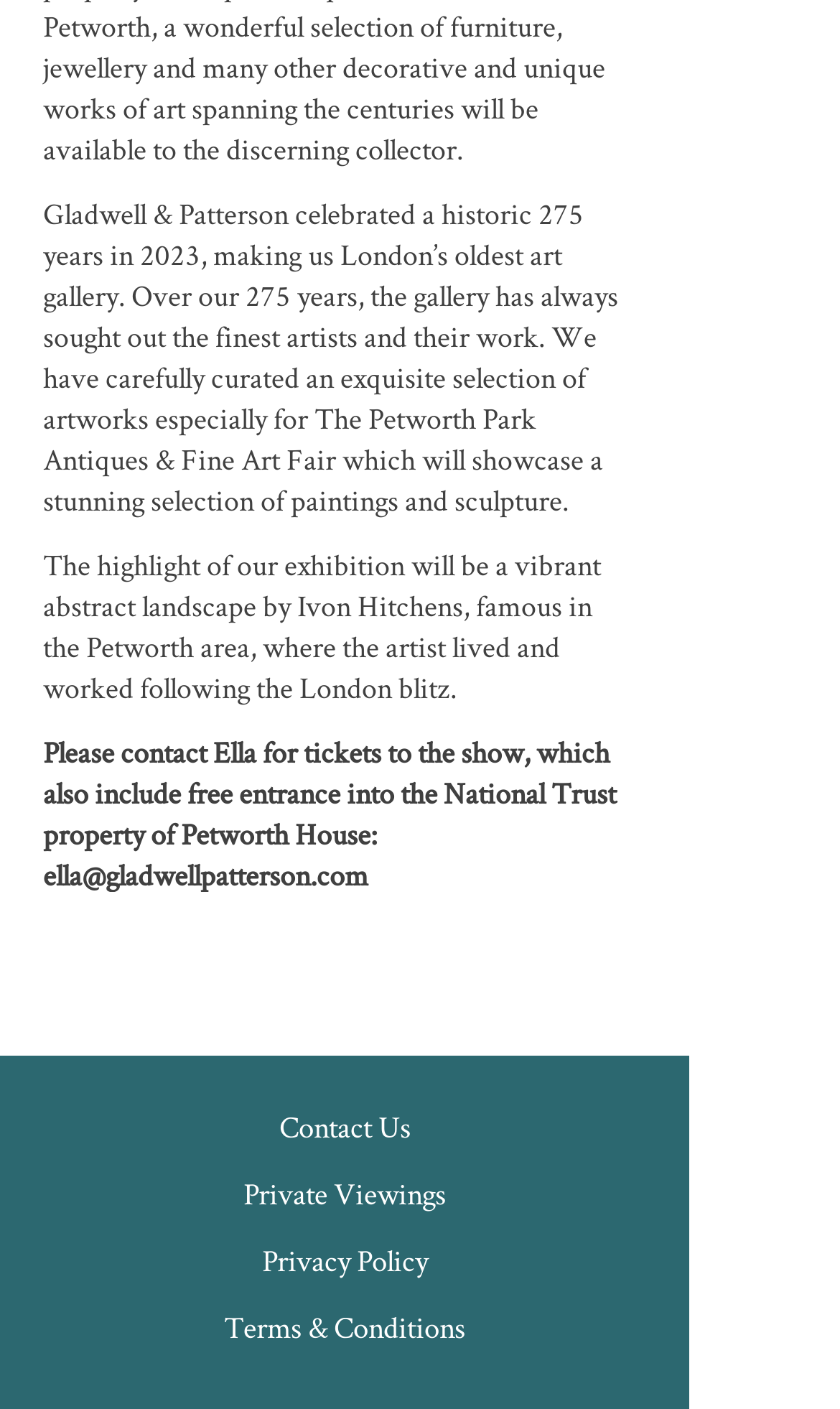What is the location of the art fair?
Look at the image and answer the question using a single word or phrase.

Petworth Park